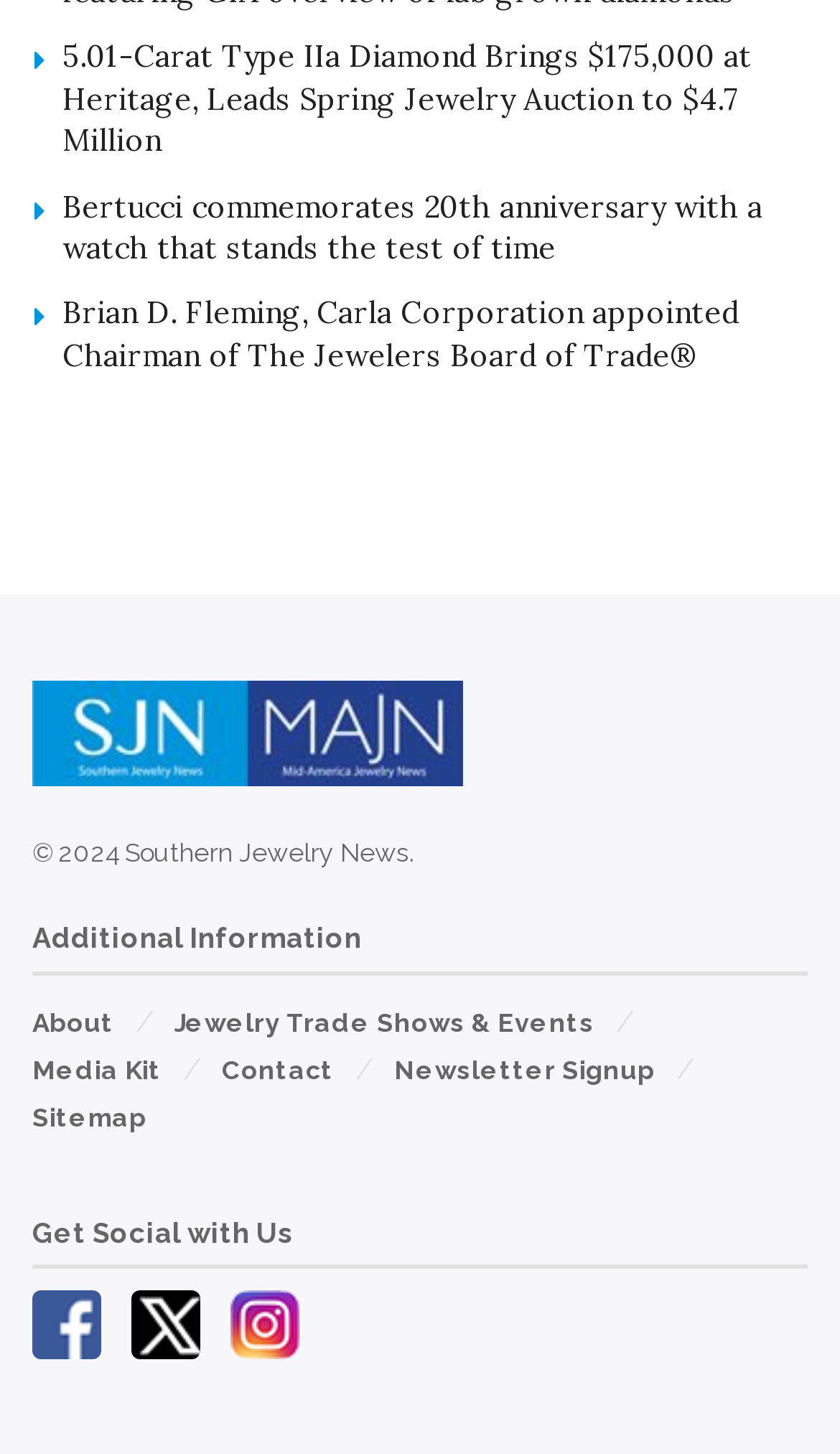Please find the bounding box for the UI element described by: "Phone".

None